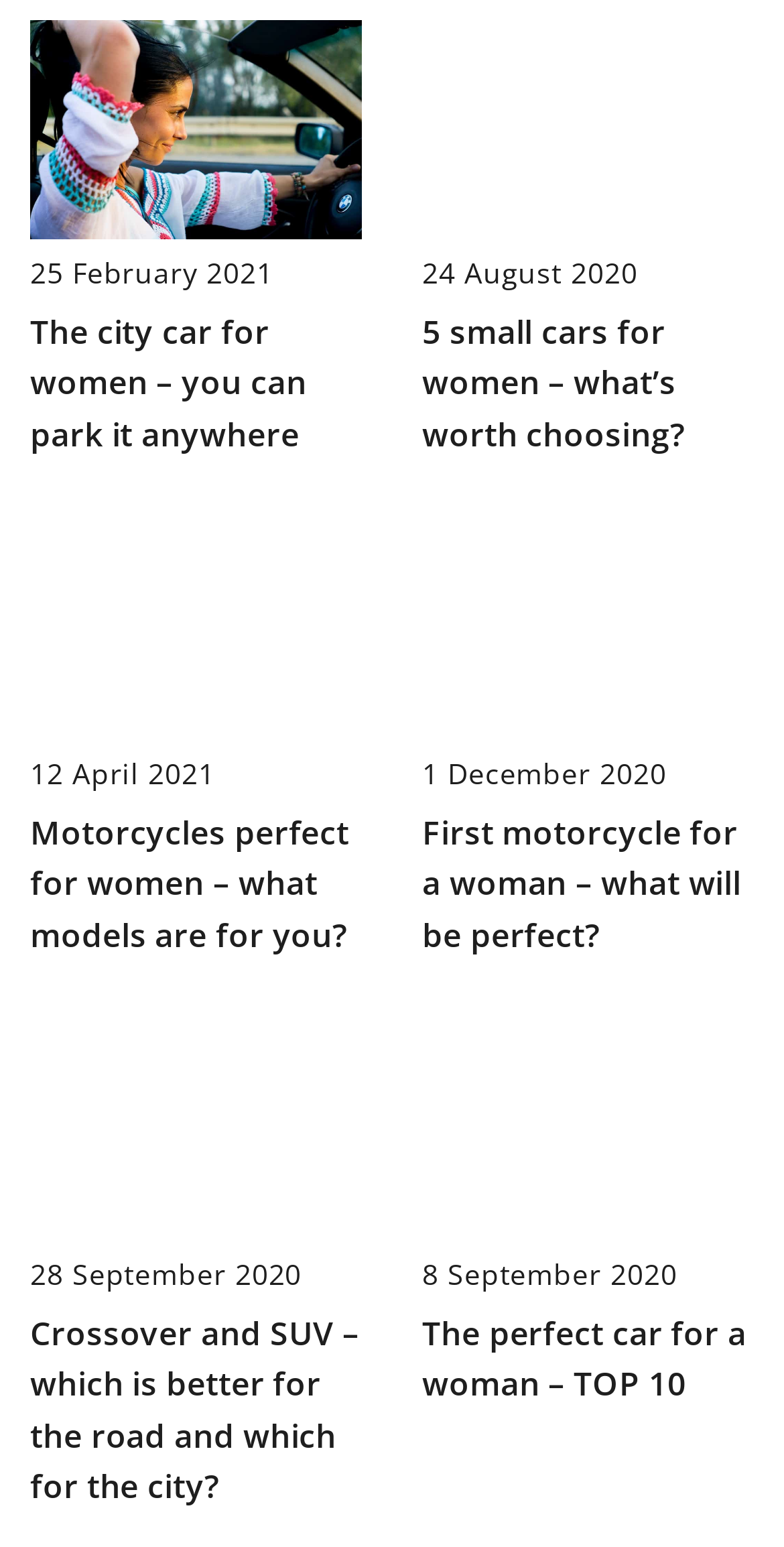Respond to the question below with a concise word or phrase:
What is the date of the article 'Motorcycles perfect for women – what models are for you?'?

12 April 2021